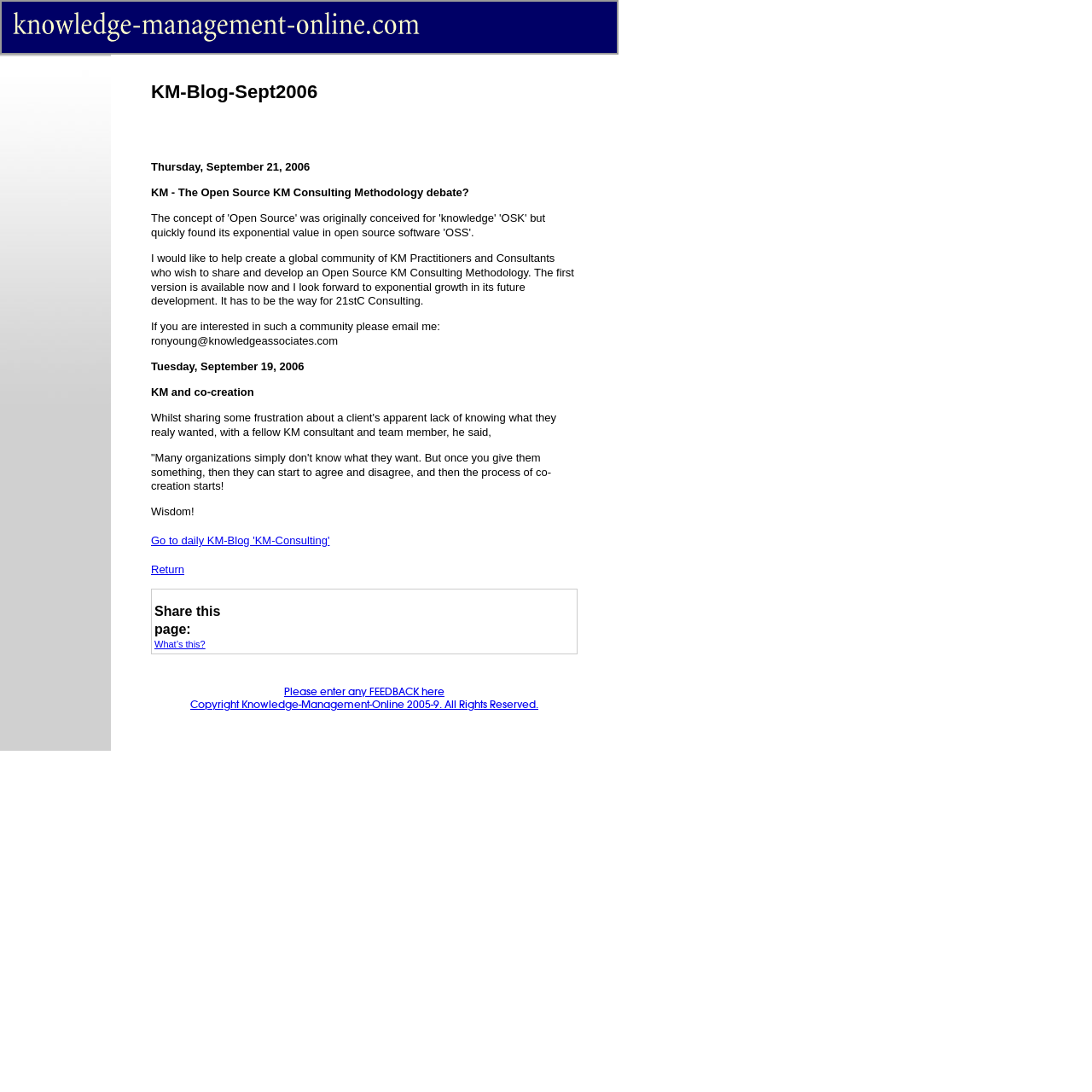What is the author's intention in creating a global community?
Please respond to the question with a detailed and well-explained answer.

The author intends to create a global community of KM Practitioners and Consultants who wish to share and develop an Open Source KM Consulting Methodology, as stated in the text 'I would like to help create a global community of KM Practitioners and Consultants who wish to share and develop an Open Source KM Consulting Methodology'.